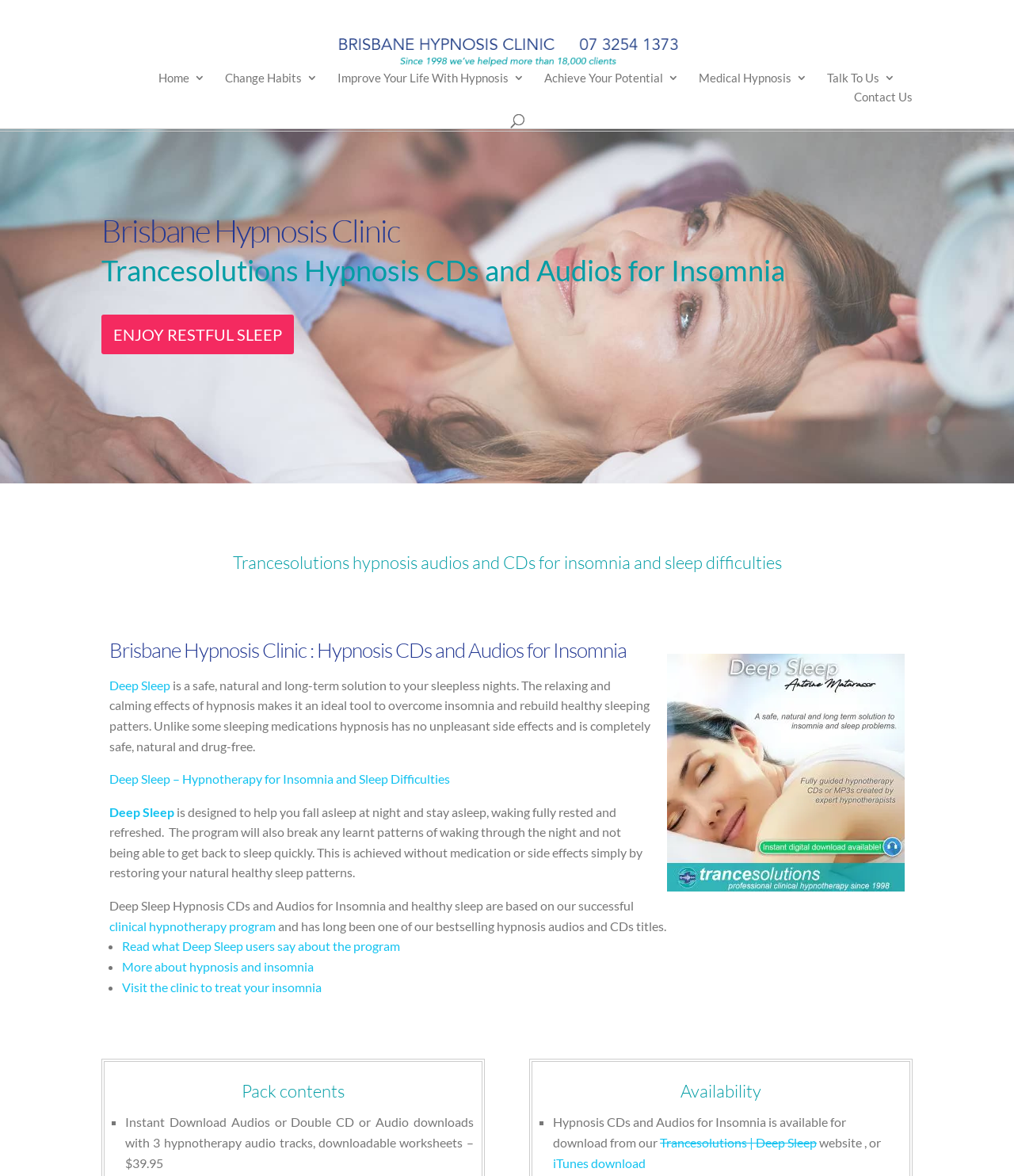Please identify the bounding box coordinates of the element's region that should be clicked to execute the following instruction: "Search for something". The bounding box coordinates must be four float numbers between 0 and 1, i.e., [left, top, right, bottom].

[0.157, 0.023, 0.877, 0.024]